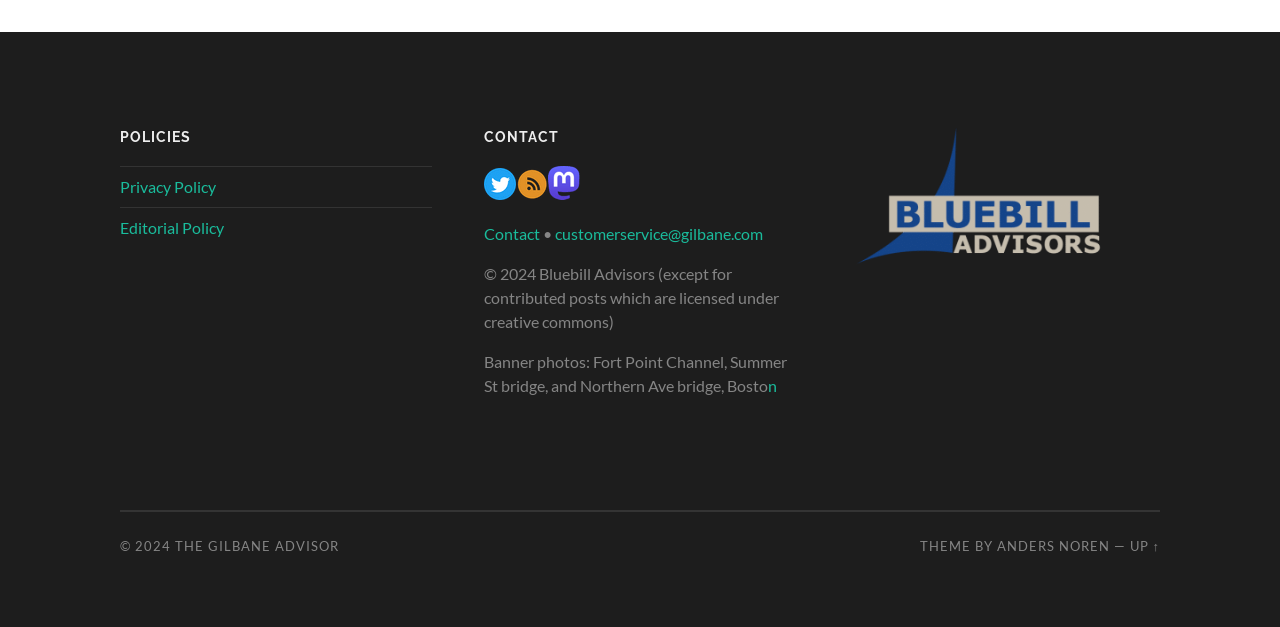Answer the following inquiry with a single word or phrase:
What is the copyright year?

2024